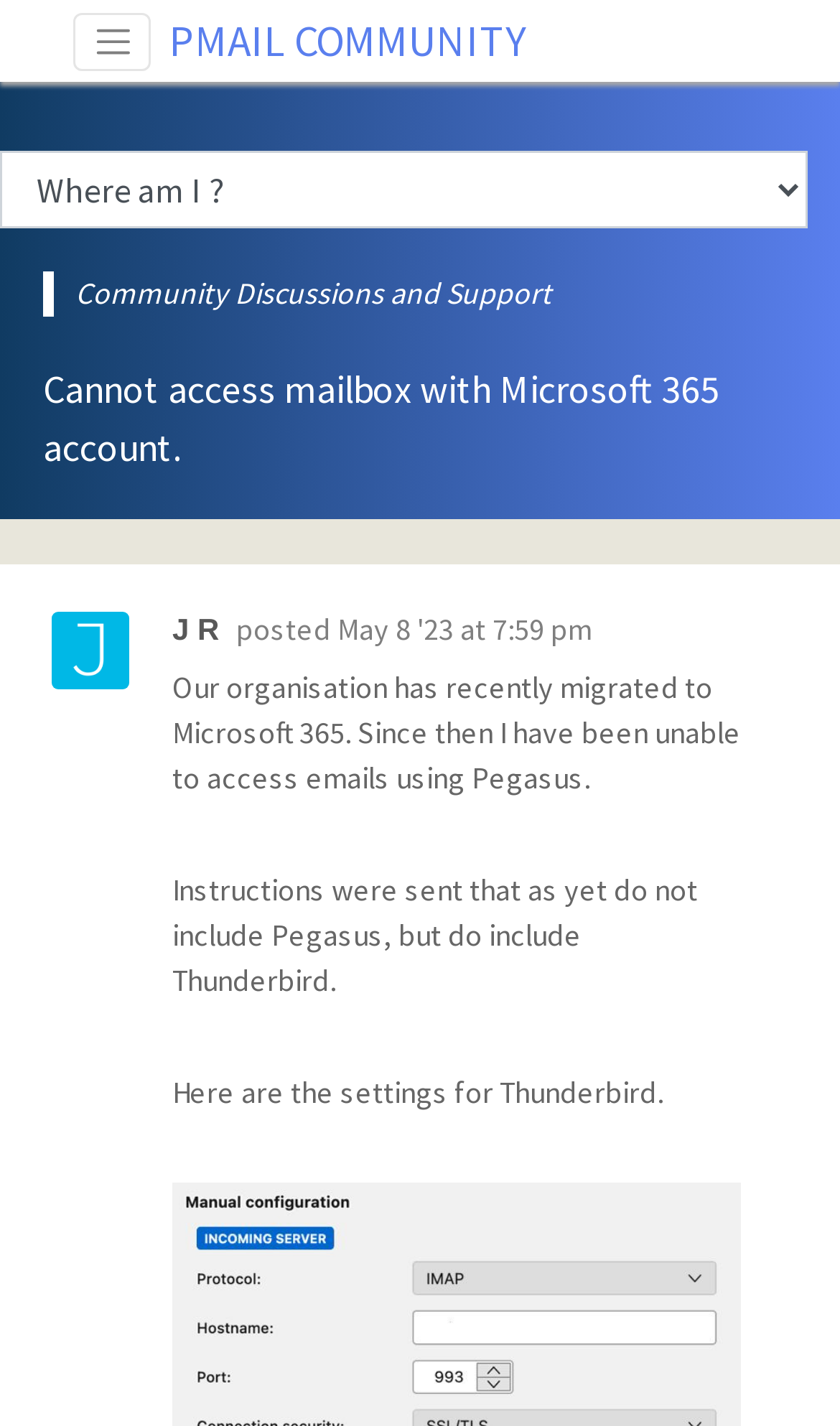Answer the question with a single word or phrase: 
What is the date of the post?

May 8 '23